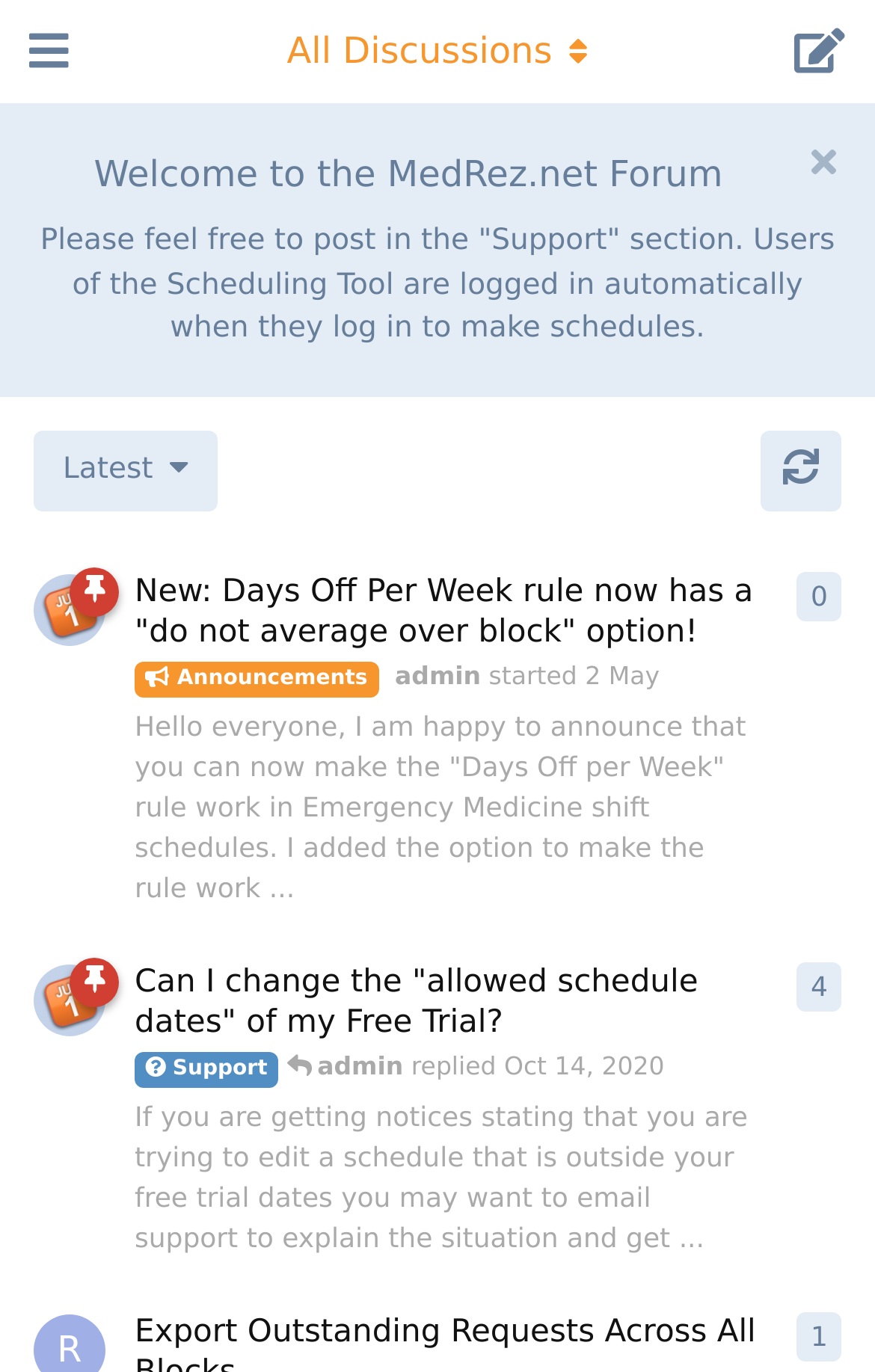Identify the bounding box coordinates of the clickable region to carry out the given instruction: "Toggle navigation dropdown menu".

[0.244, 0.0, 0.756, 0.075]